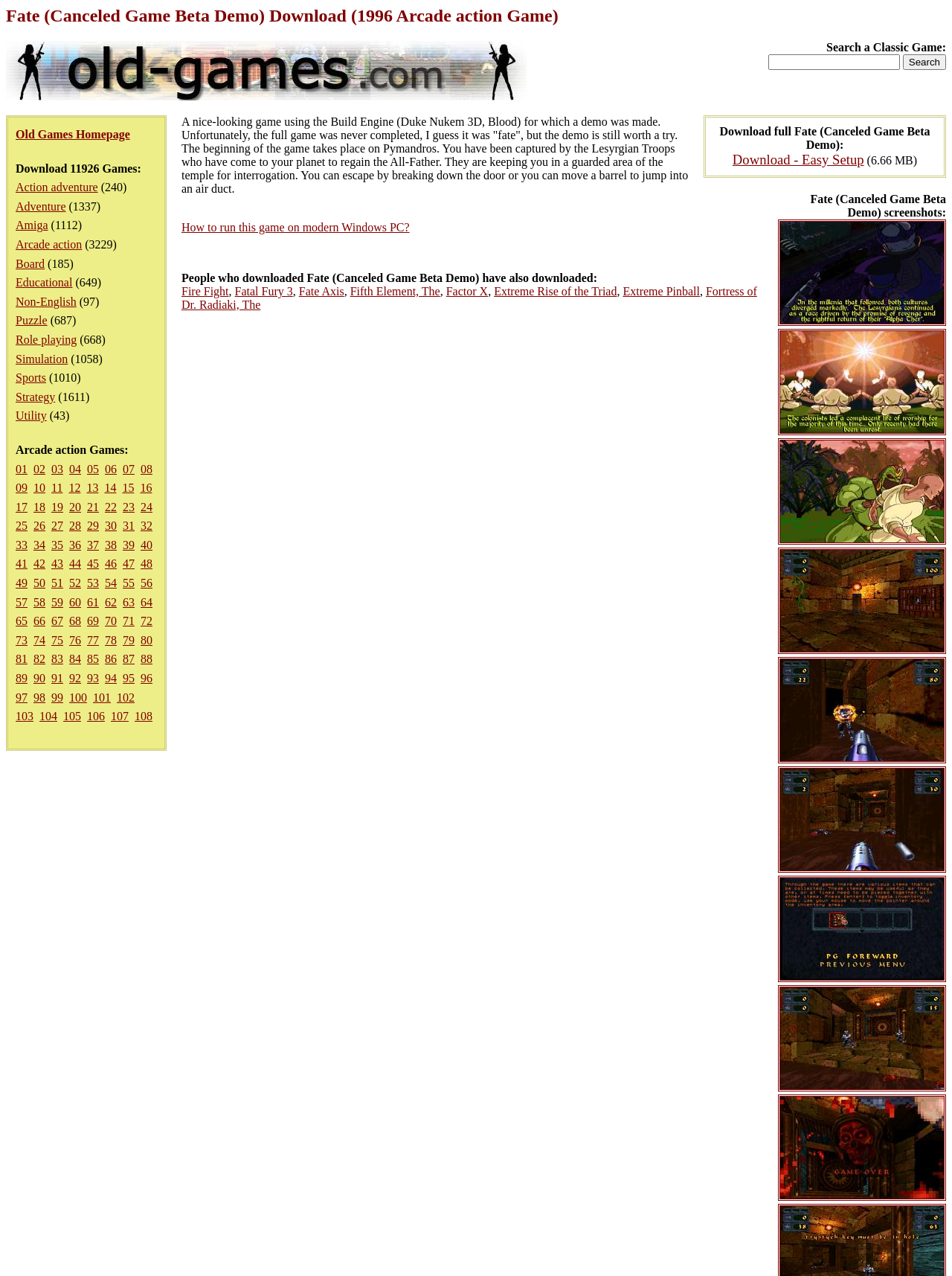Pinpoint the bounding box coordinates of the element to be clicked to execute the instruction: "Search a classic game".

[0.807, 0.043, 0.945, 0.055]